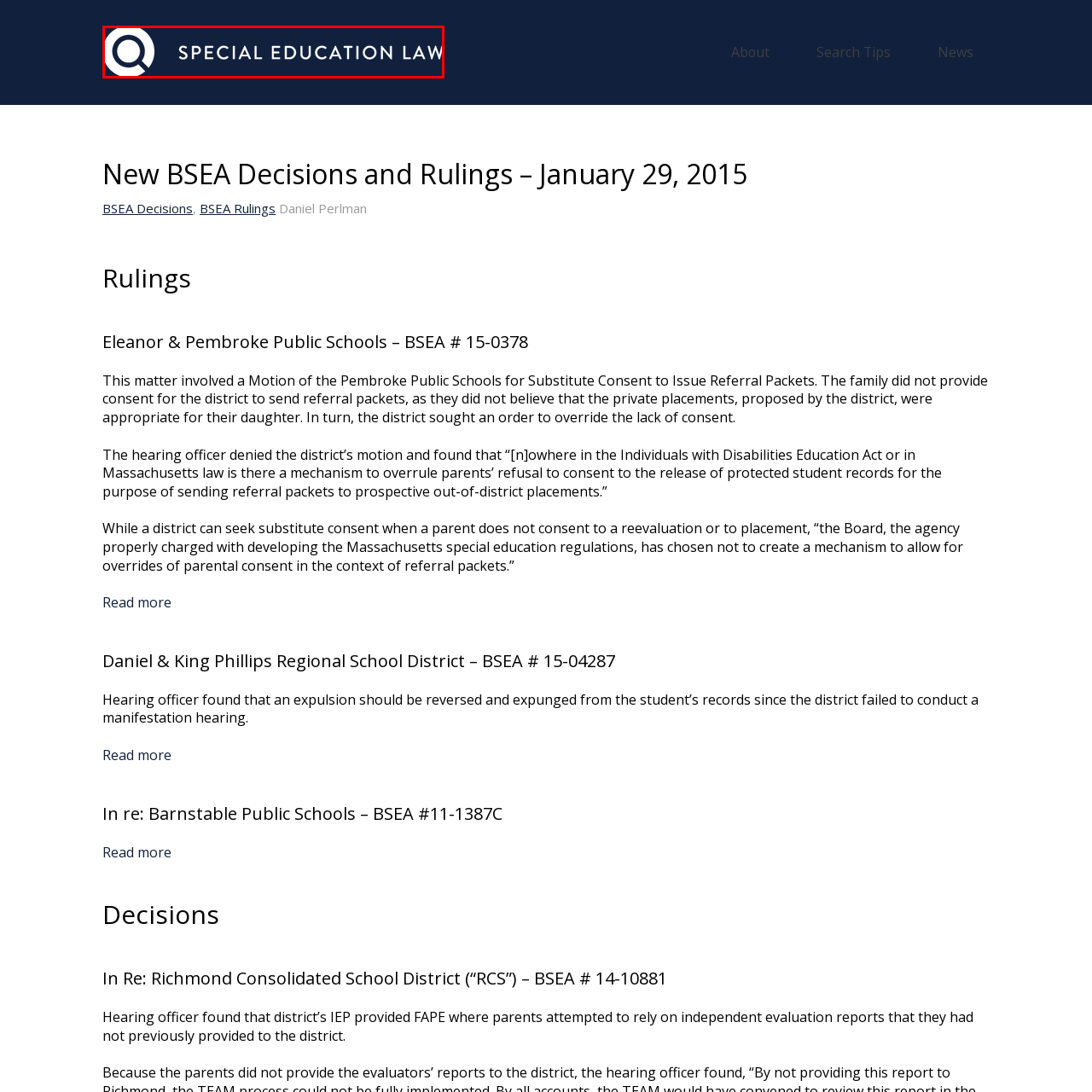What is the shape of the logo in the image?
Analyze the content within the red bounding box and offer a detailed answer to the question.

The image includes a stylized circular logo that accompanies the title 'SPECIAL EDUCATION LAW', which enhances the design and emphasizes the importance of the subject matter.